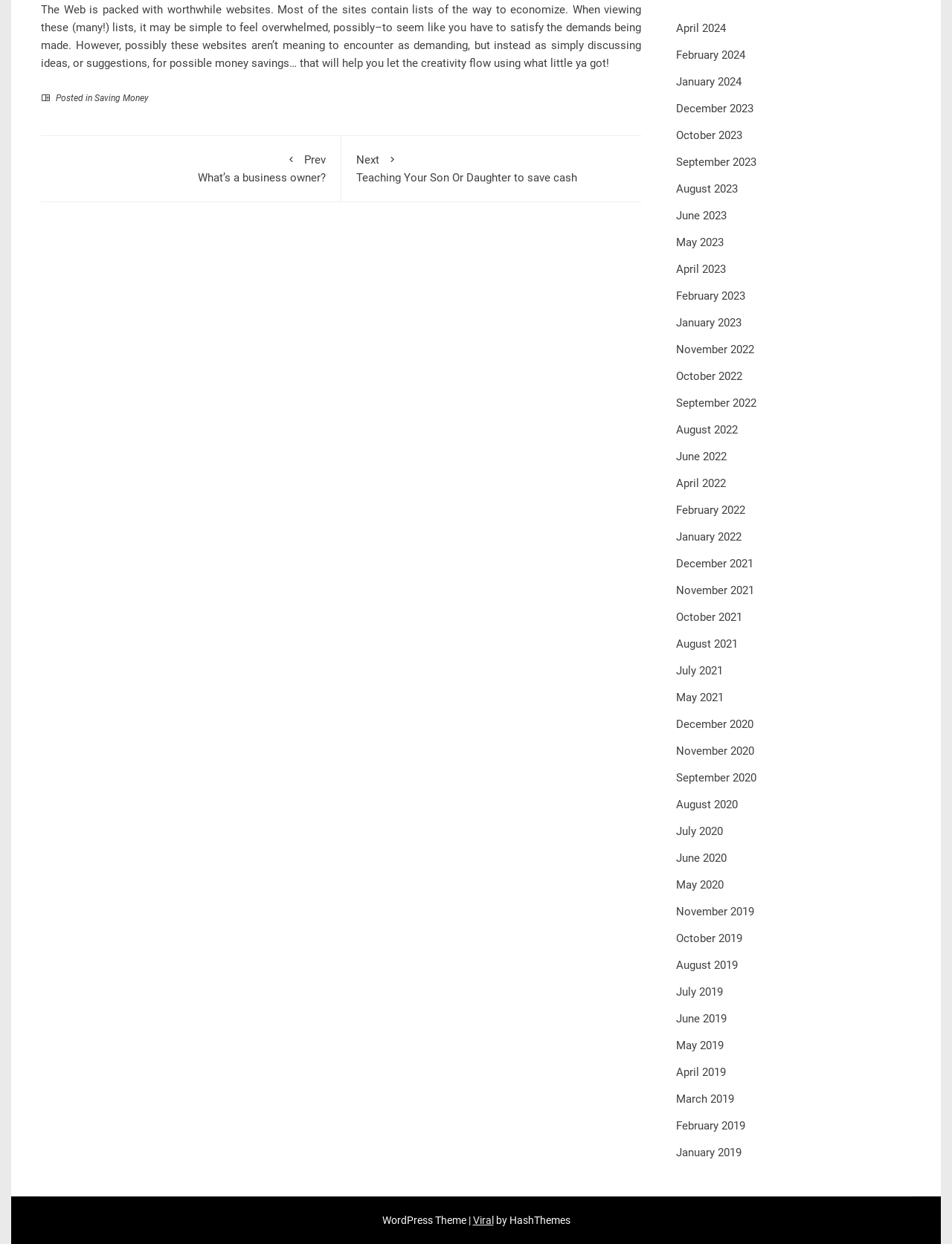How many months are listed in the archive section?
Please give a detailed answer to the question using the information shown in the image.

The archive section lists months from April 2024 to April 2019, which is a total of 36 months.